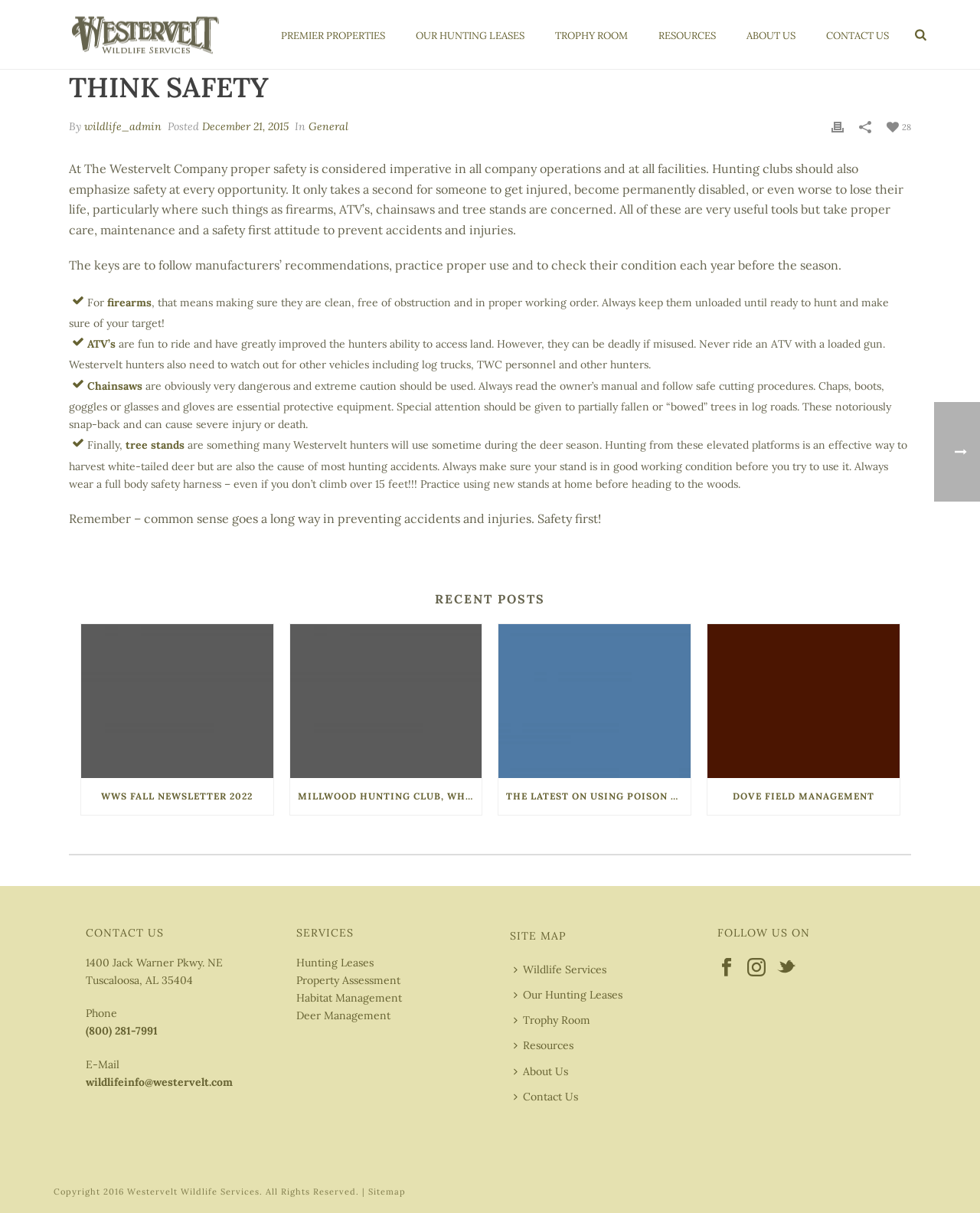Could you please study the image and provide a detailed answer to the question:
What is the purpose of chainsaws in hunting?

According to the article, chainsaws are used for cutting, and hunters are advised to follow safe cutting procedures and wear protective equipment when using chainsaws.